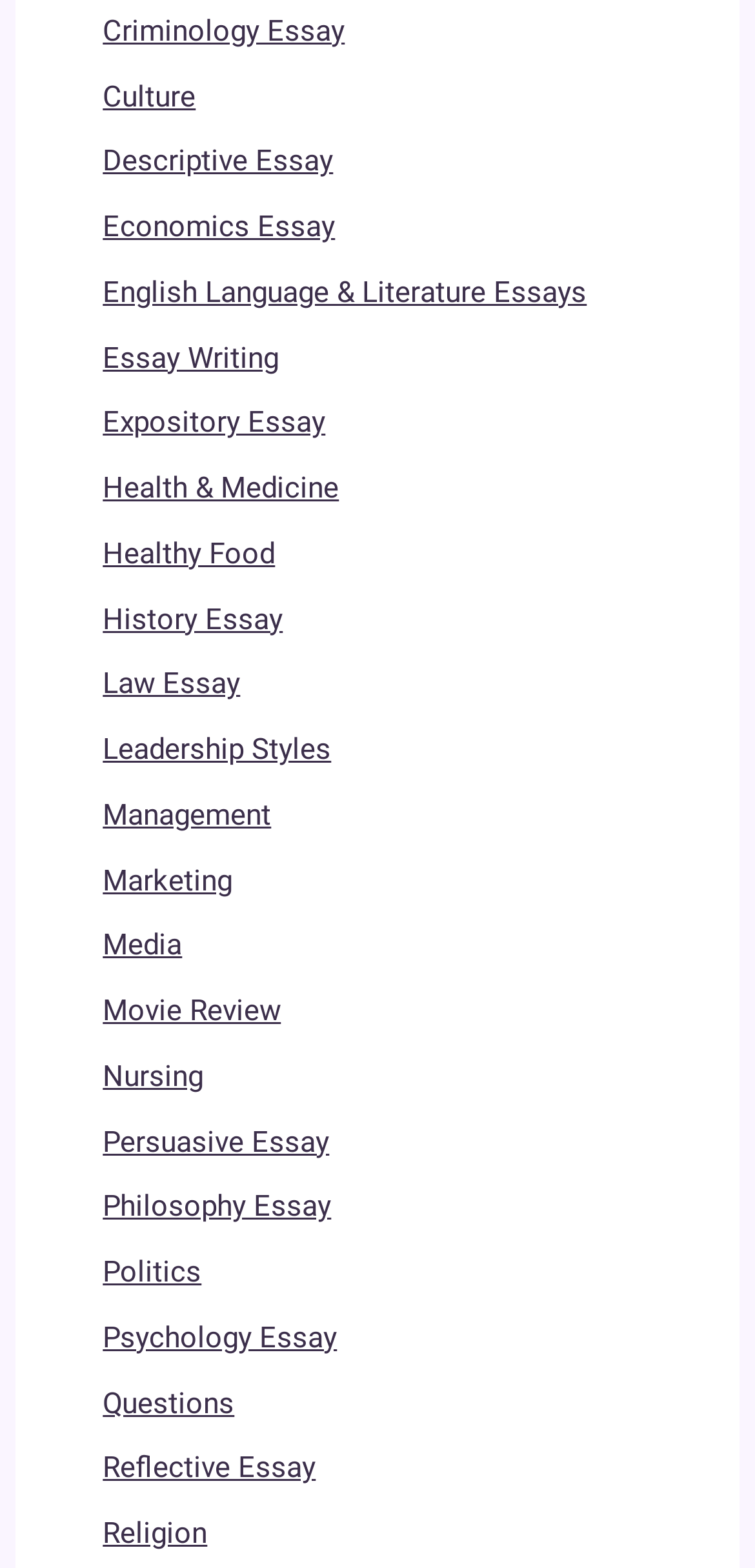Please determine the bounding box coordinates of the element's region to click for the following instruction: "Read Reflective Essay".

[0.136, 0.925, 0.418, 0.947]